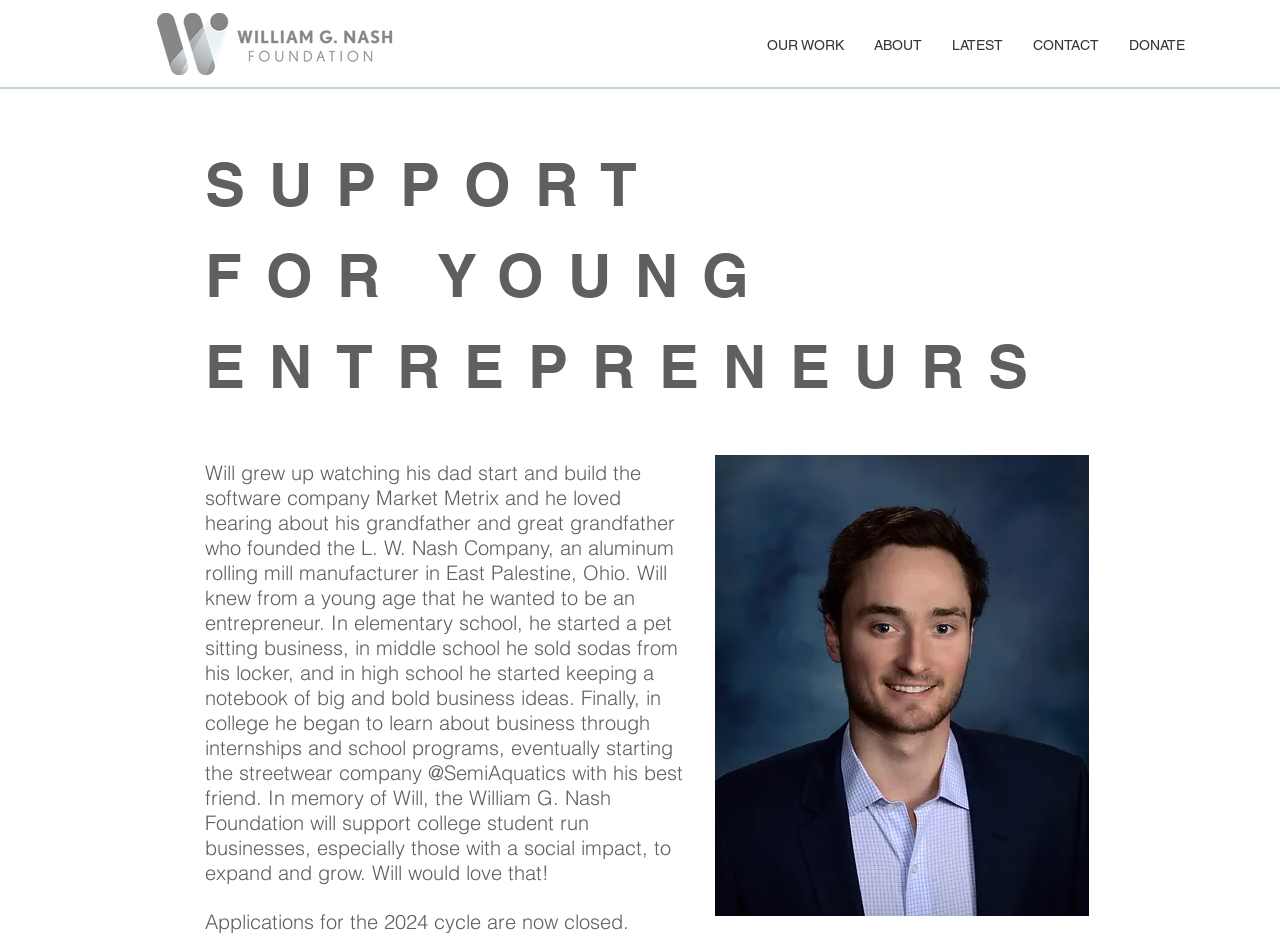Generate the text content of the main headline of the webpage.

SUPPORT
FOR YOUNG ENTREPRENEURS